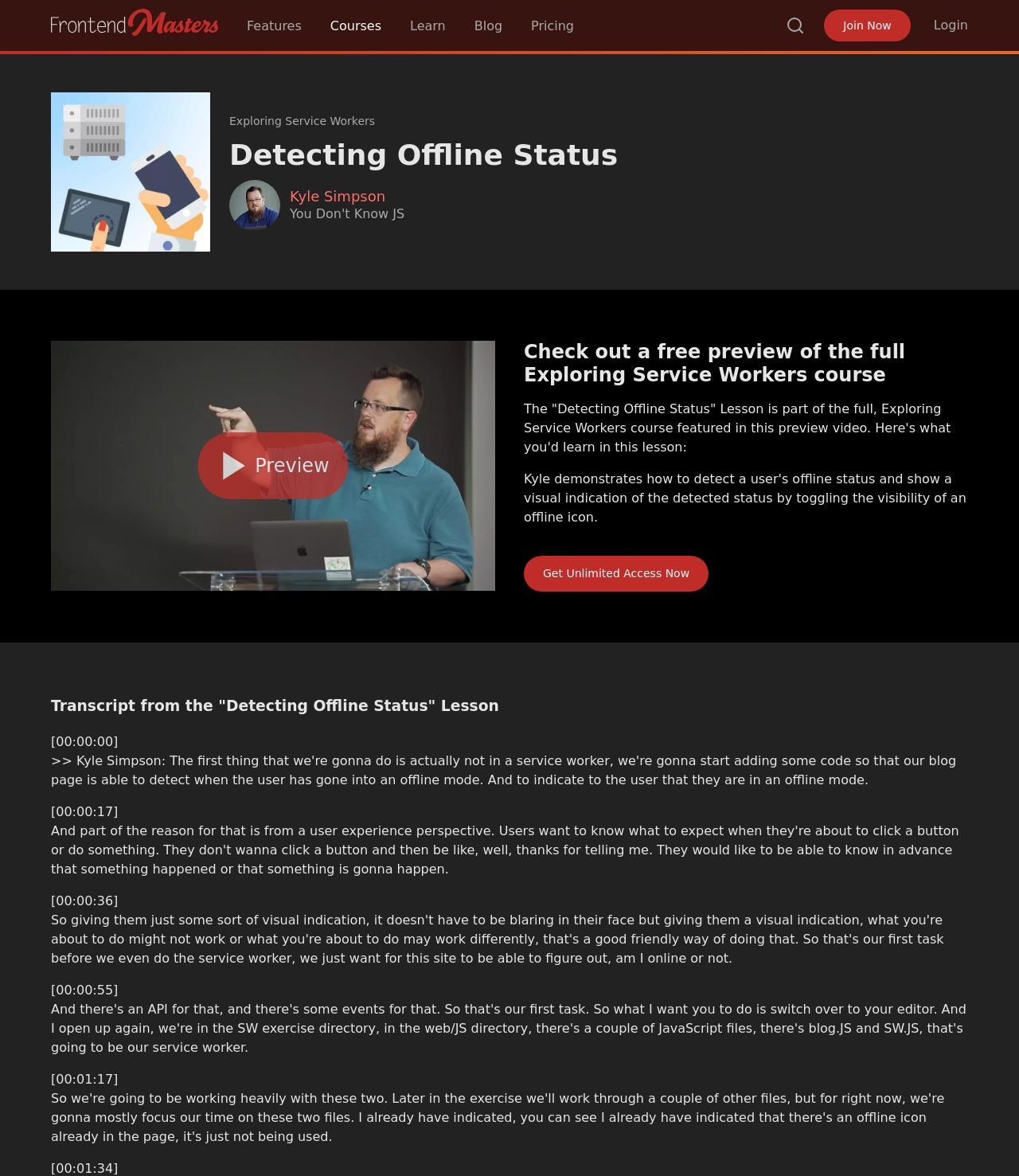Determine the bounding box for the UI element as described: "Blog". The coordinates should be represented as four float numbers between 0 and 1, formatted as [left, top, right, bottom].

[0.465, 0.015, 0.493, 0.028]